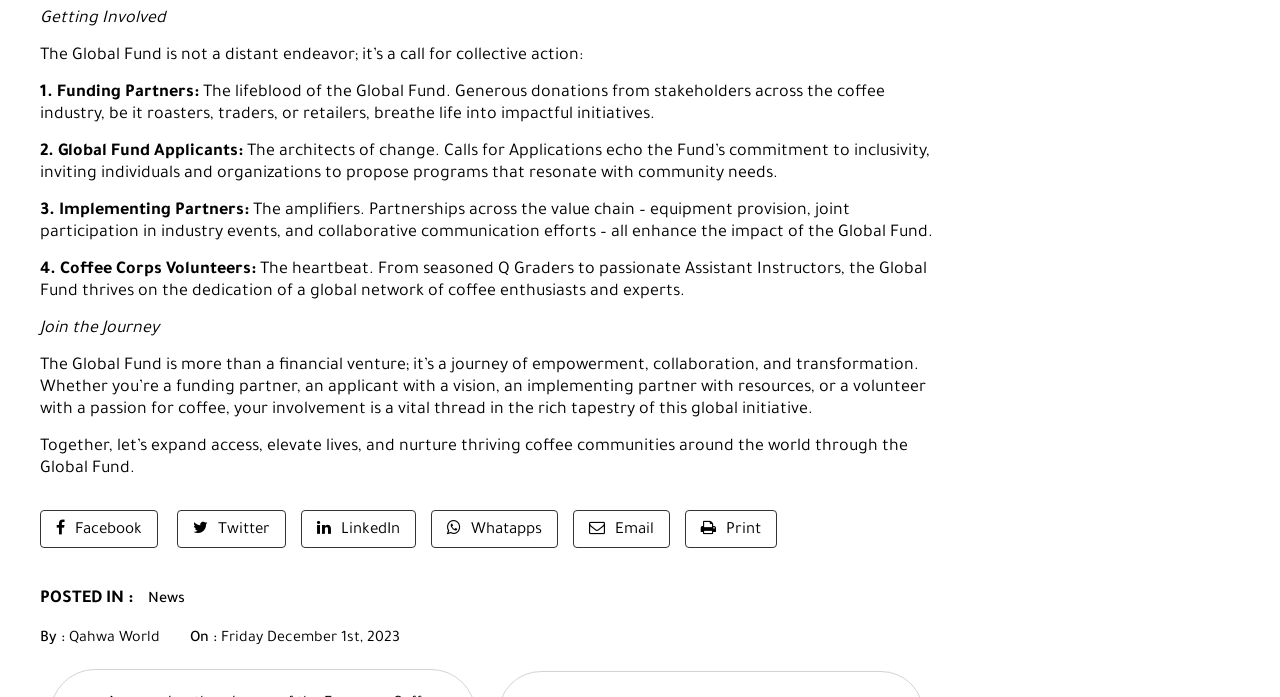When was this article posted?
Based on the visual details in the image, please answer the question thoroughly.

The webpage contains a timestamp indicating when the article was posted, which is Friday, December 1st, 2023.